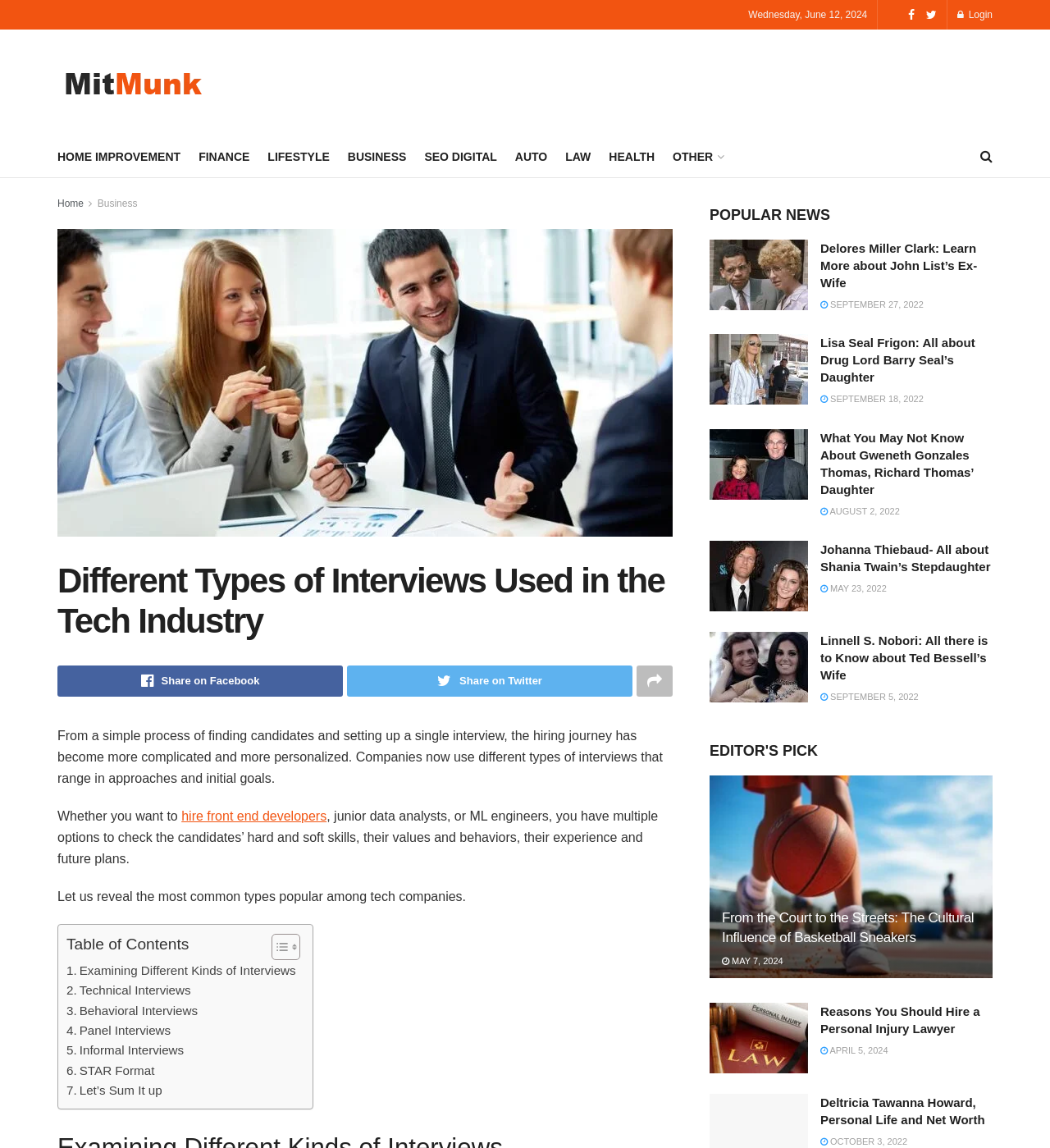Can you find the bounding box coordinates for the element to click on to achieve the instruction: "go to TEAMS page"?

None